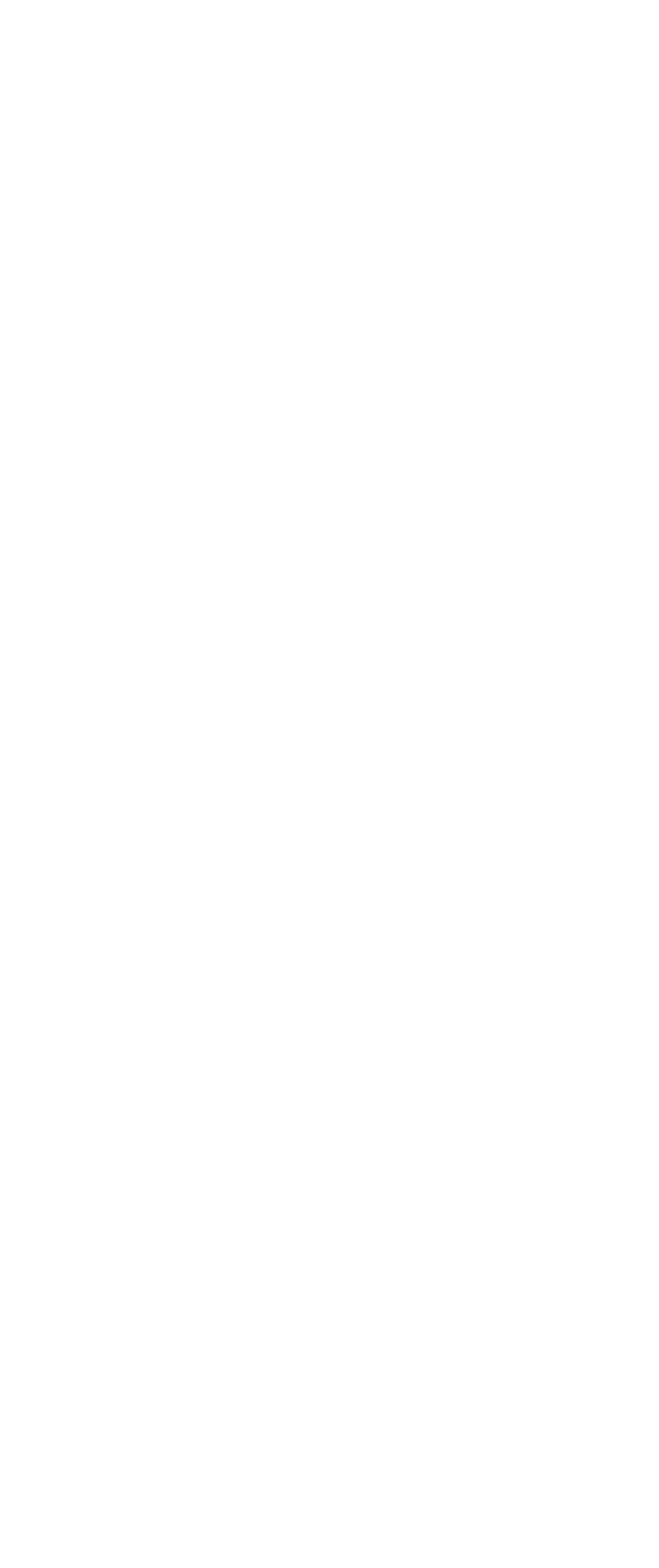Can you find the bounding box coordinates for the element to click on to achieve the instruction: "Change language to English"?

[0.064, 0.953, 0.379, 0.995]